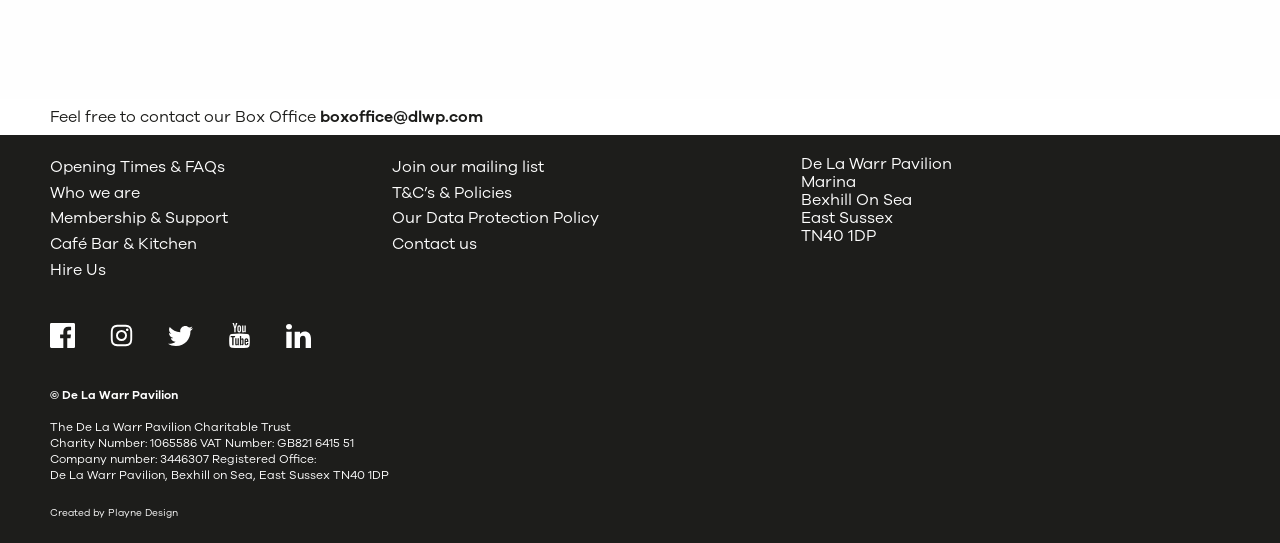Based on the element description, predict the bounding box coordinates (top-left x, top-left y, bottom-right x, bottom-right y) for the UI element in the screenshot: SoundCloud

[0.27, 0.595, 0.289, 0.641]